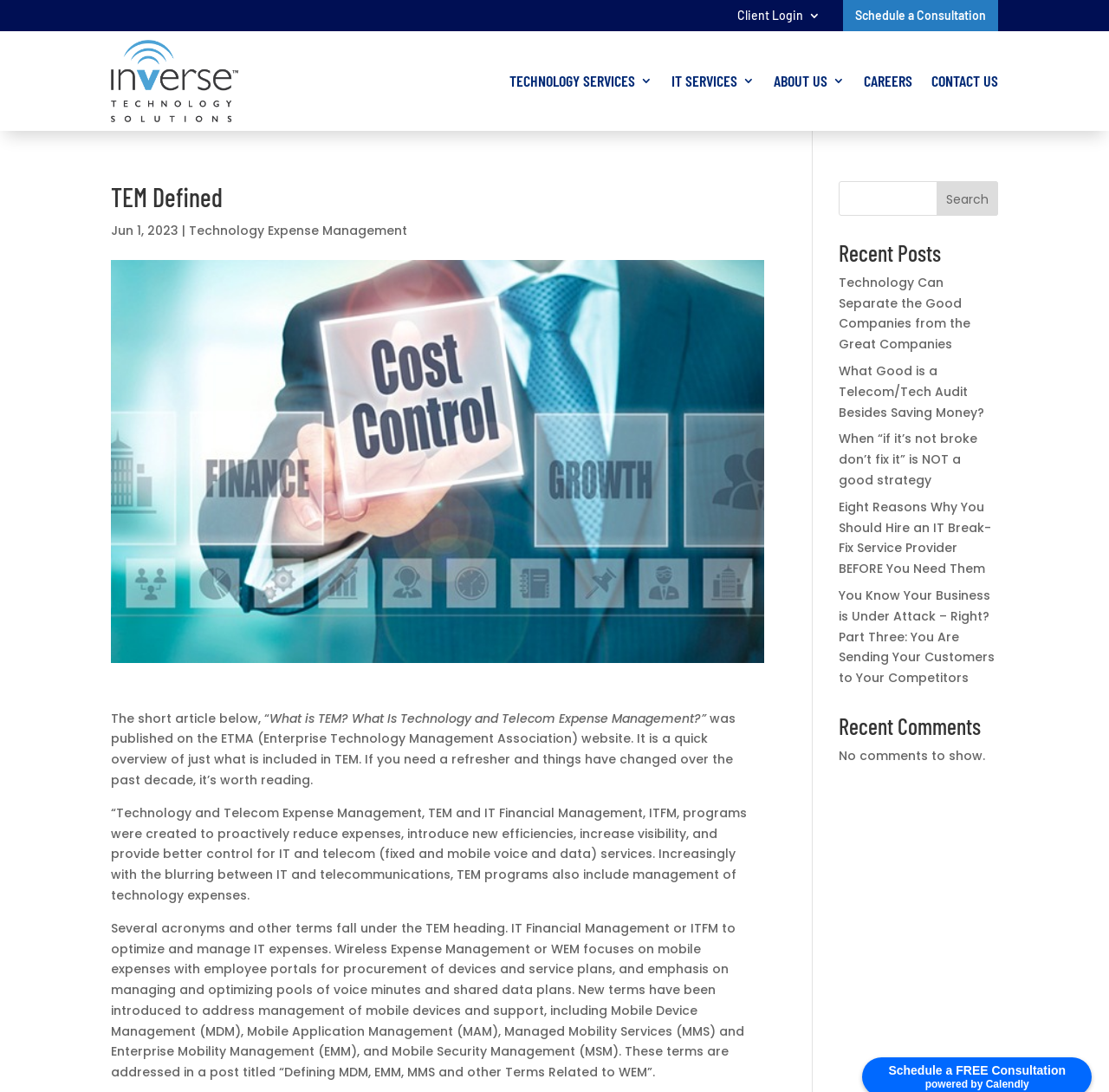Please provide the bounding box coordinates for the element that needs to be clicked to perform the following instruction: "Read about technology services". The coordinates should be given as four float numbers between 0 and 1, i.e., [left, top, right, bottom].

[0.459, 0.036, 0.588, 0.112]